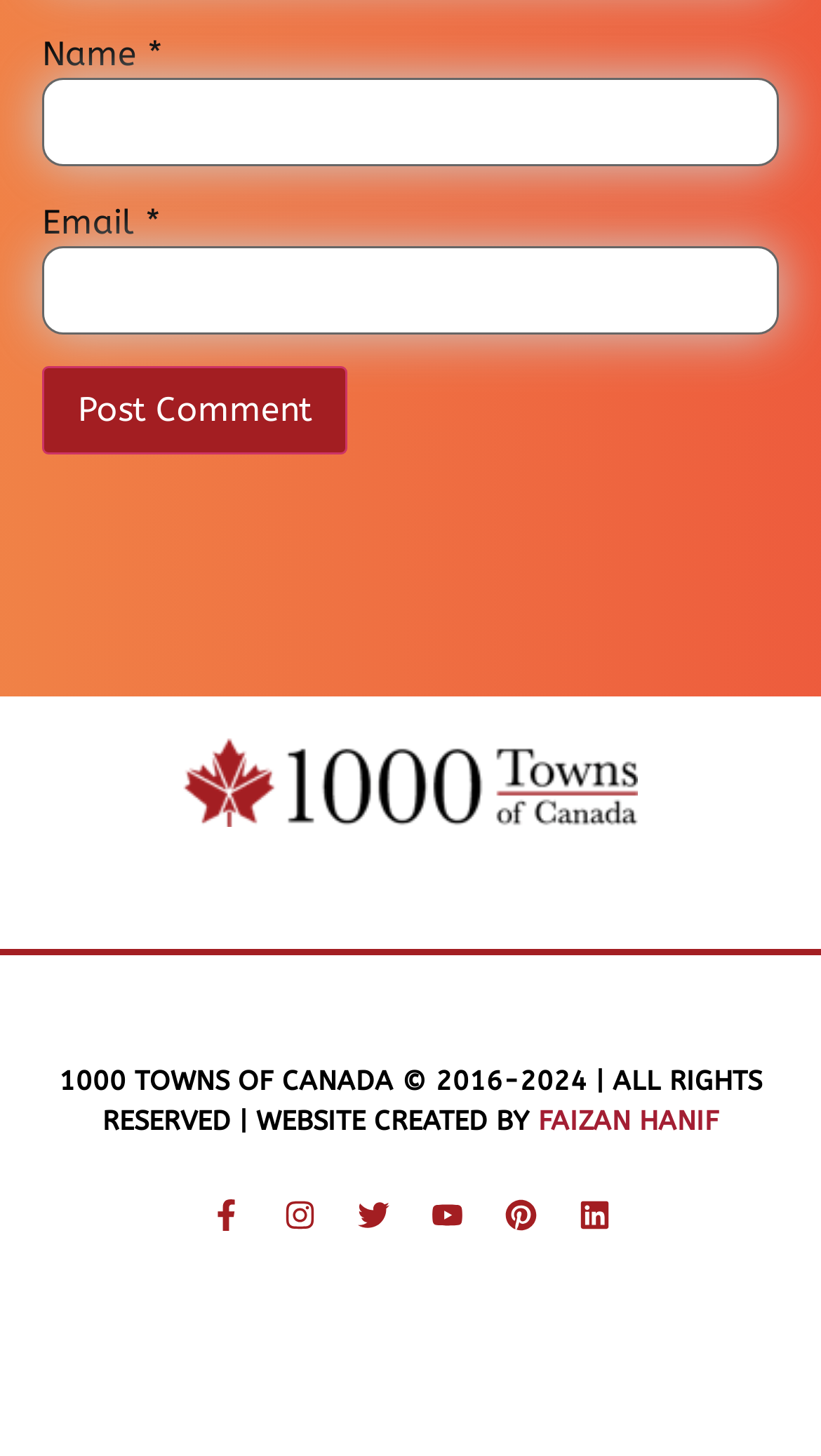What is the copyright year range of the website?
Ensure your answer is thorough and detailed.

The copyright year range of the website is mentioned as '2016-2024' at the bottom of the webpage, indicating the period during which the website's content is protected by copyright.